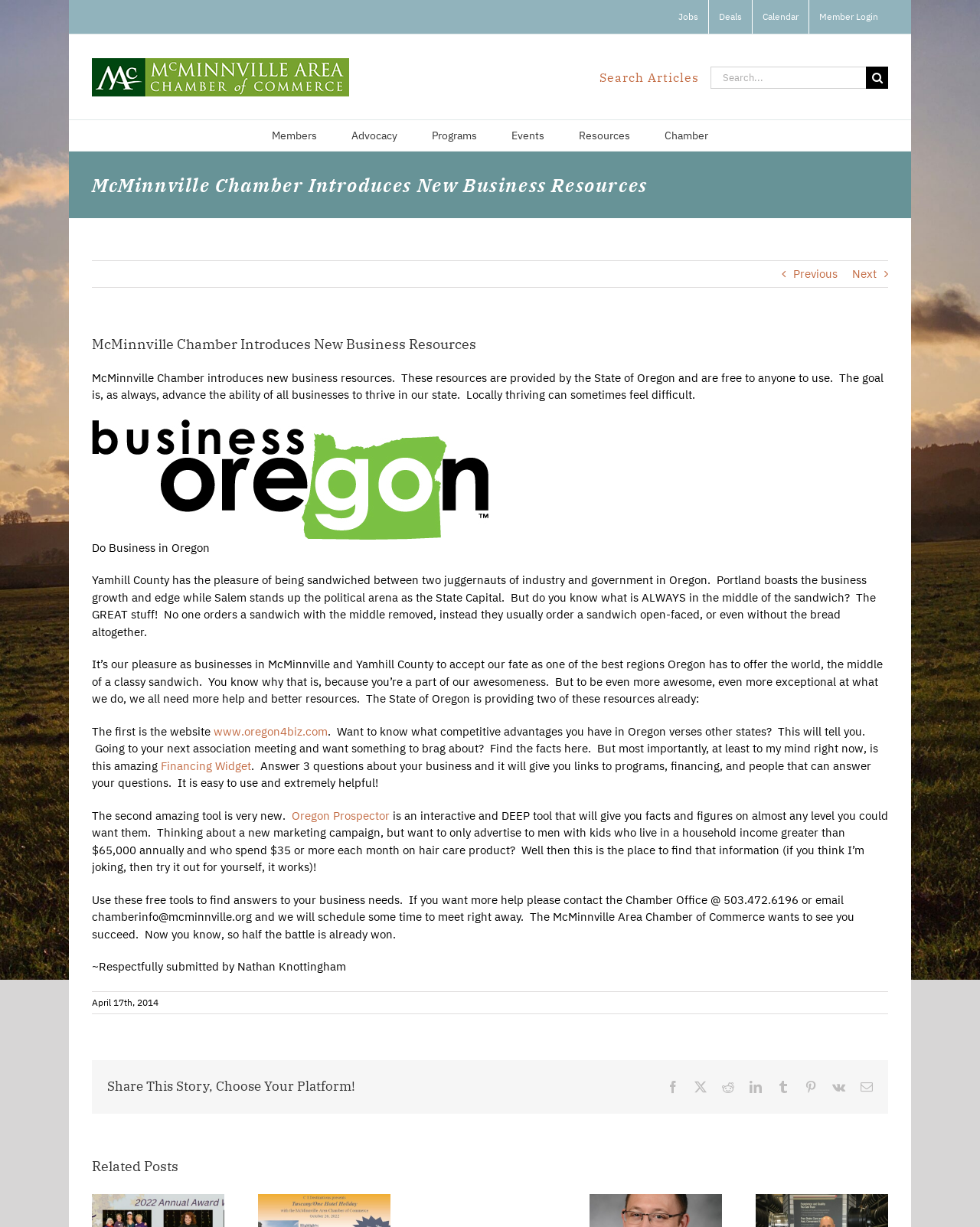Pinpoint the bounding box coordinates of the element that must be clicked to accomplish the following instruction: "Click on the 'Resources' menu". The coordinates should be in the format of four float numbers between 0 and 1, i.e., [left, top, right, bottom].

[0.591, 0.098, 0.643, 0.123]